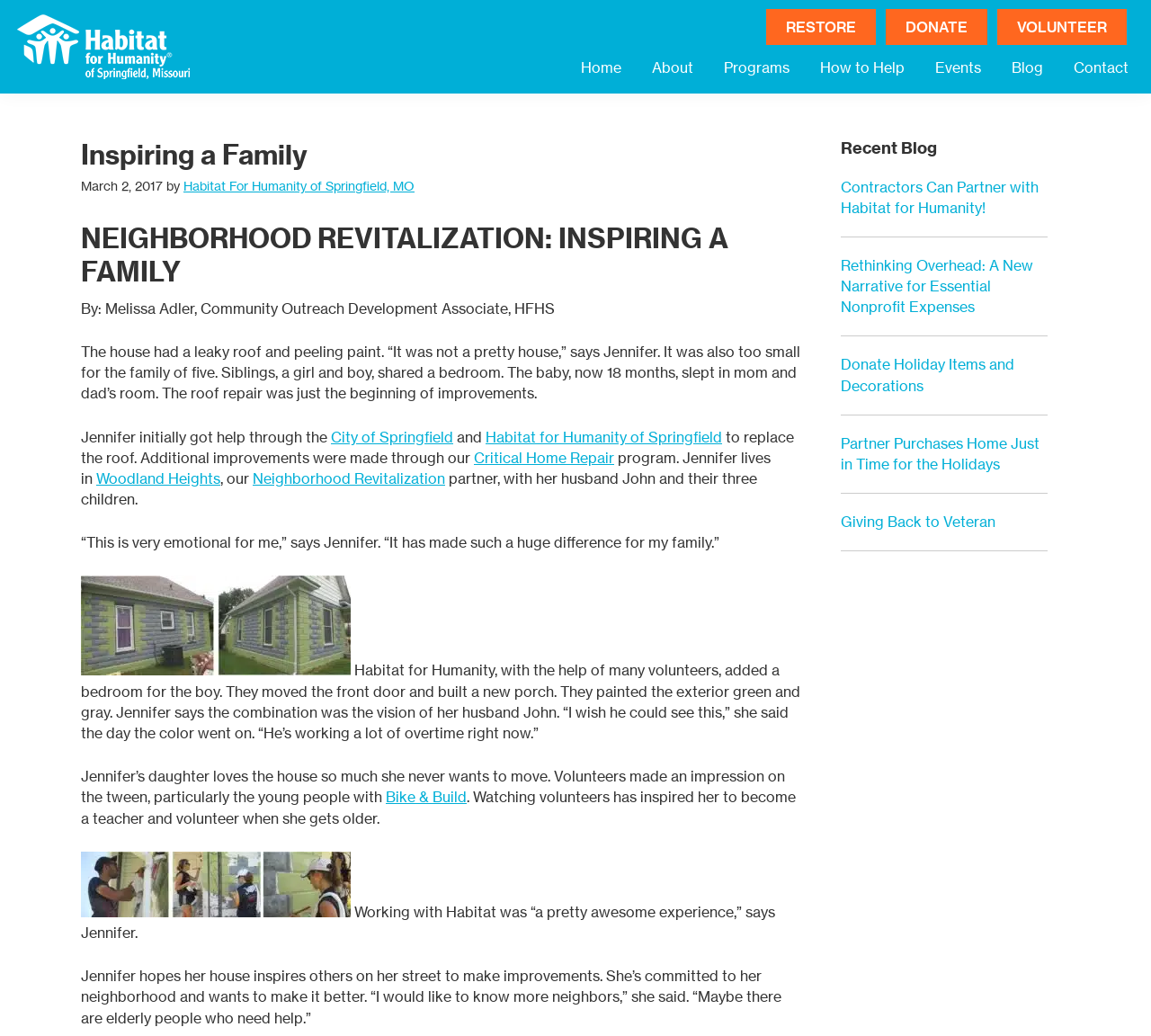Please find the bounding box for the UI element described by: "Giving Back to Veteran".

[0.73, 0.495, 0.865, 0.512]